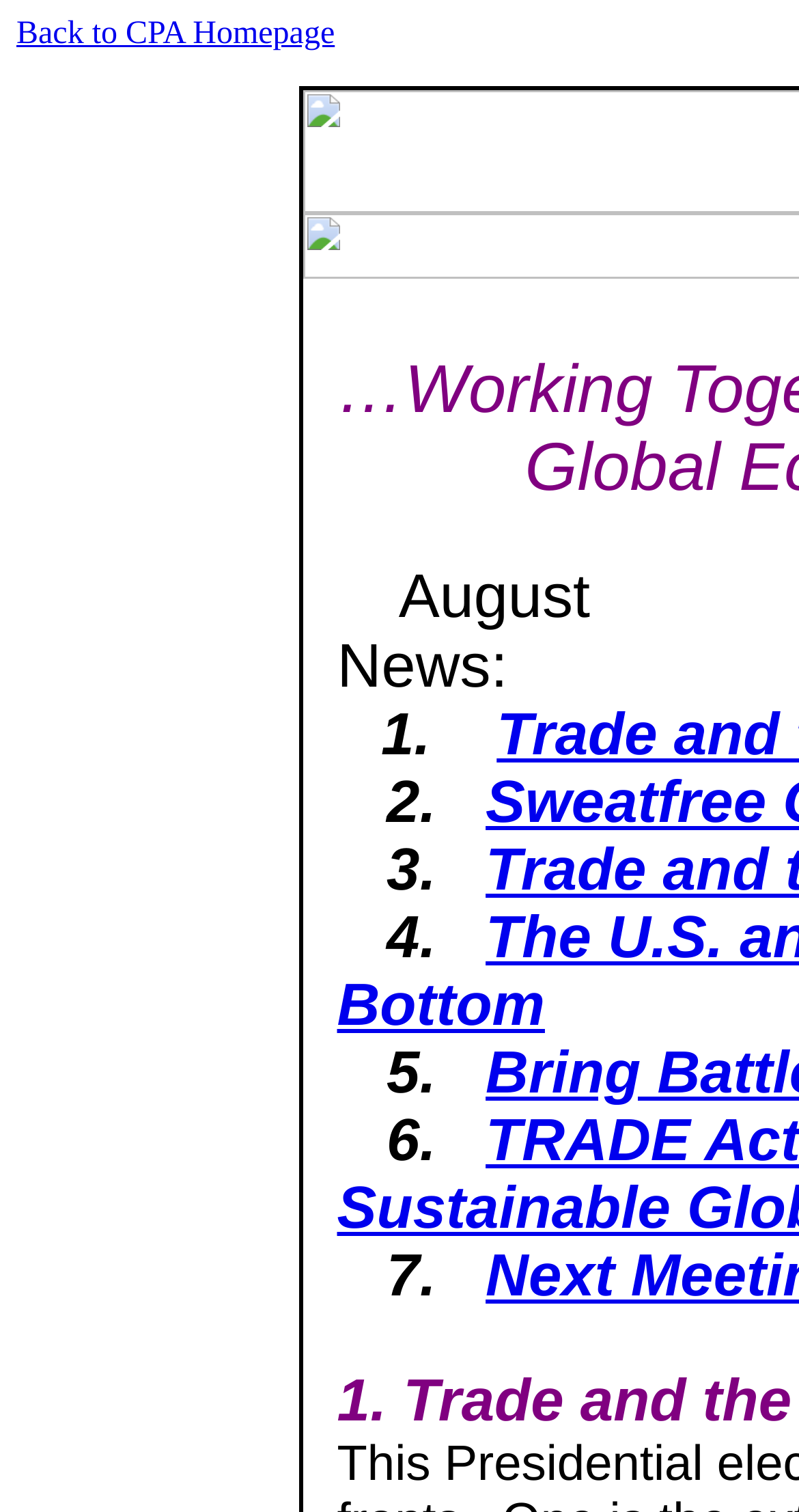Please provide a comprehensive answer to the question based on the screenshot: What is the vertical position of the 'August News' text?

By comparing the y1 and y2 coordinates of the 'August News' text element with the numbered list elements, I determined that the 'August News' text is positioned above the numbered list.